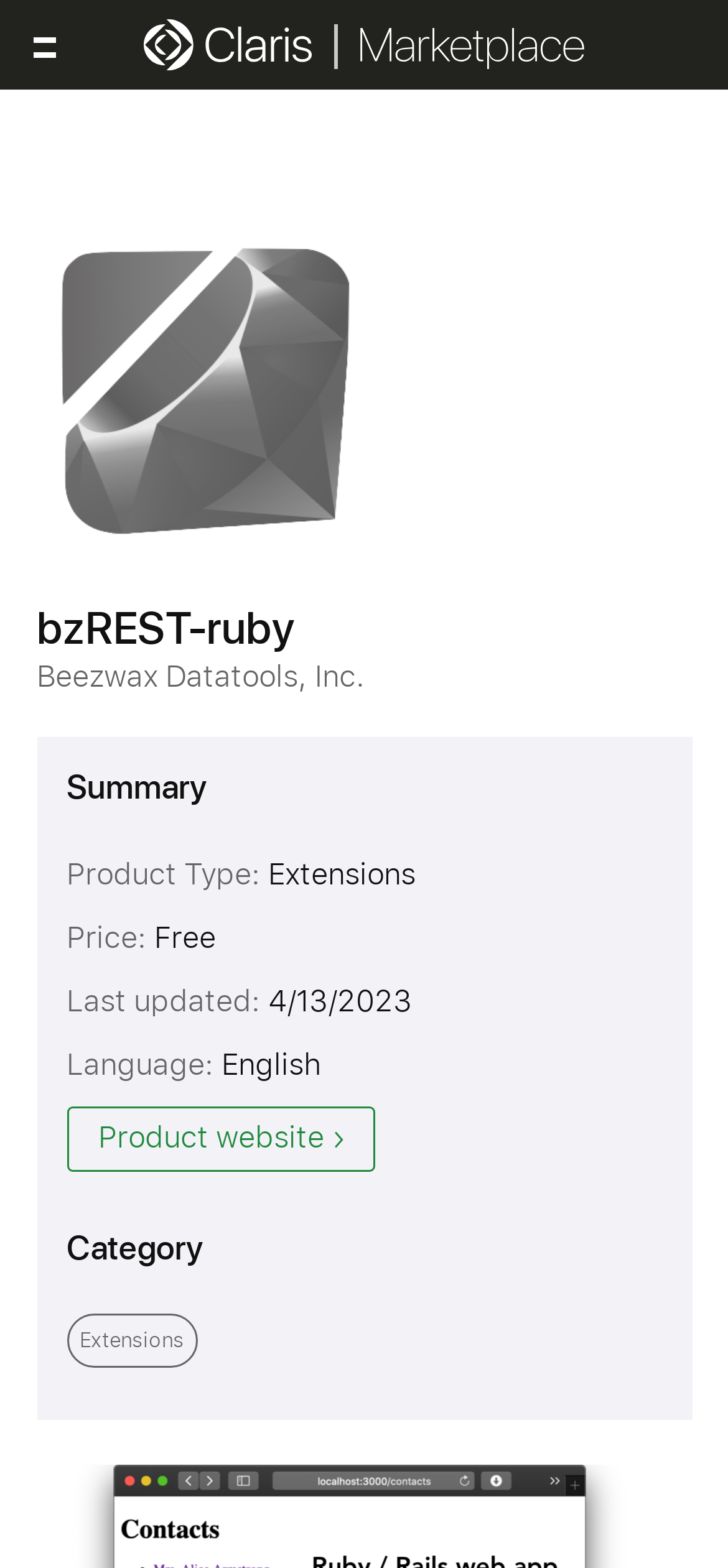When was the product last updated?
Deliver a detailed and extensive answer to the question.

The last updated date of the product can be found in the static text element with the text 'Last updated:' and its corresponding value '4/13/2023' which is located below the price information.